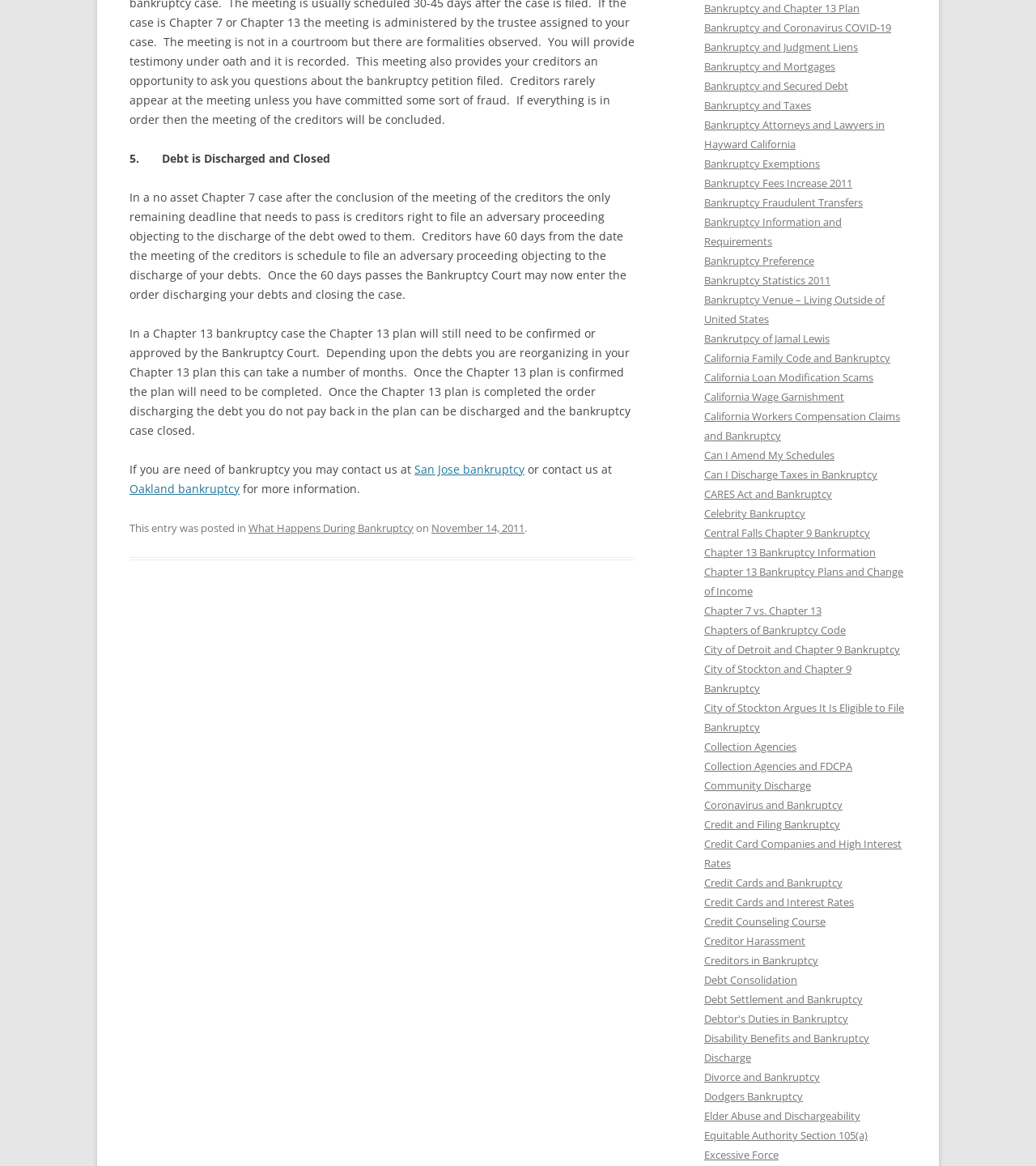Identify the bounding box coordinates of the region that needs to be clicked to carry out this instruction: "Read the post about What Happens During Bankruptcy". Provide these coordinates as four float numbers ranging from 0 to 1, i.e., [left, top, right, bottom].

[0.24, 0.446, 0.399, 0.459]